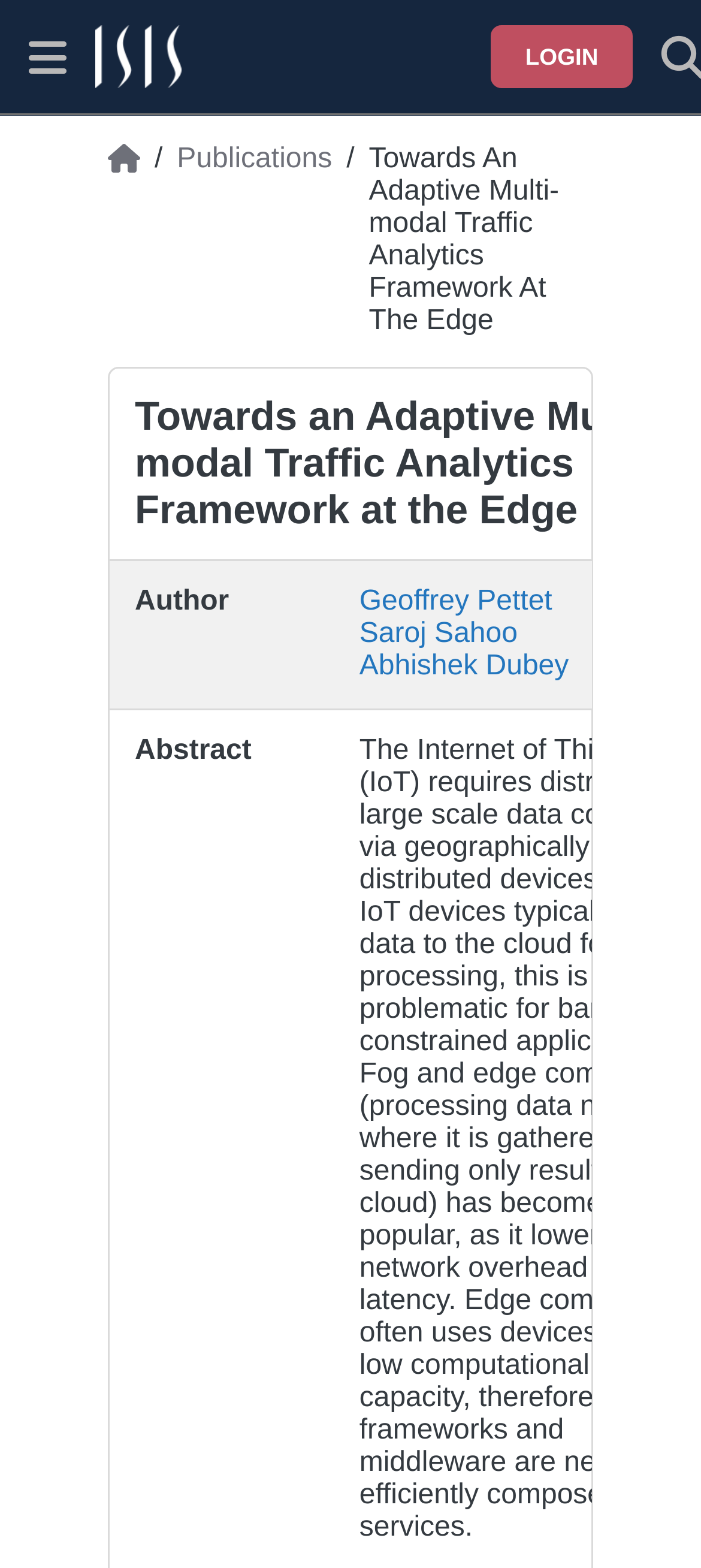Generate a thorough explanation of the webpage's elements.

The webpage is about a research publication titled "Towards an Adaptive Multi-modal Traffic Analytics Framework at the Edge" on the ISIS website. At the top-left corner, there is a "Skip to main content" link. Next to it, a "Show site menu" button is located, which controls a menu drawer. The ISIS logo is situated on the top-left side, linked to the ISIS homepage.

On the top-right side, a "LOGIN" button is present, which has a popup menu for login form. Below the login button, a horizontal navigation menu is displayed with a "Breadcrumb" section. The breadcrumb section has links to "Home" and "Publications", separated by a slash, and the title of the publication "Towards An Adaptive Multi-modal Traffic Analytics Framework At The Edge" is displayed.

Below the breadcrumb section, there is a grid cell containing author information, which includes links to the authors' names: Geoffrey Pettet, Saroj Sahoo, and Abhishek Dubey.